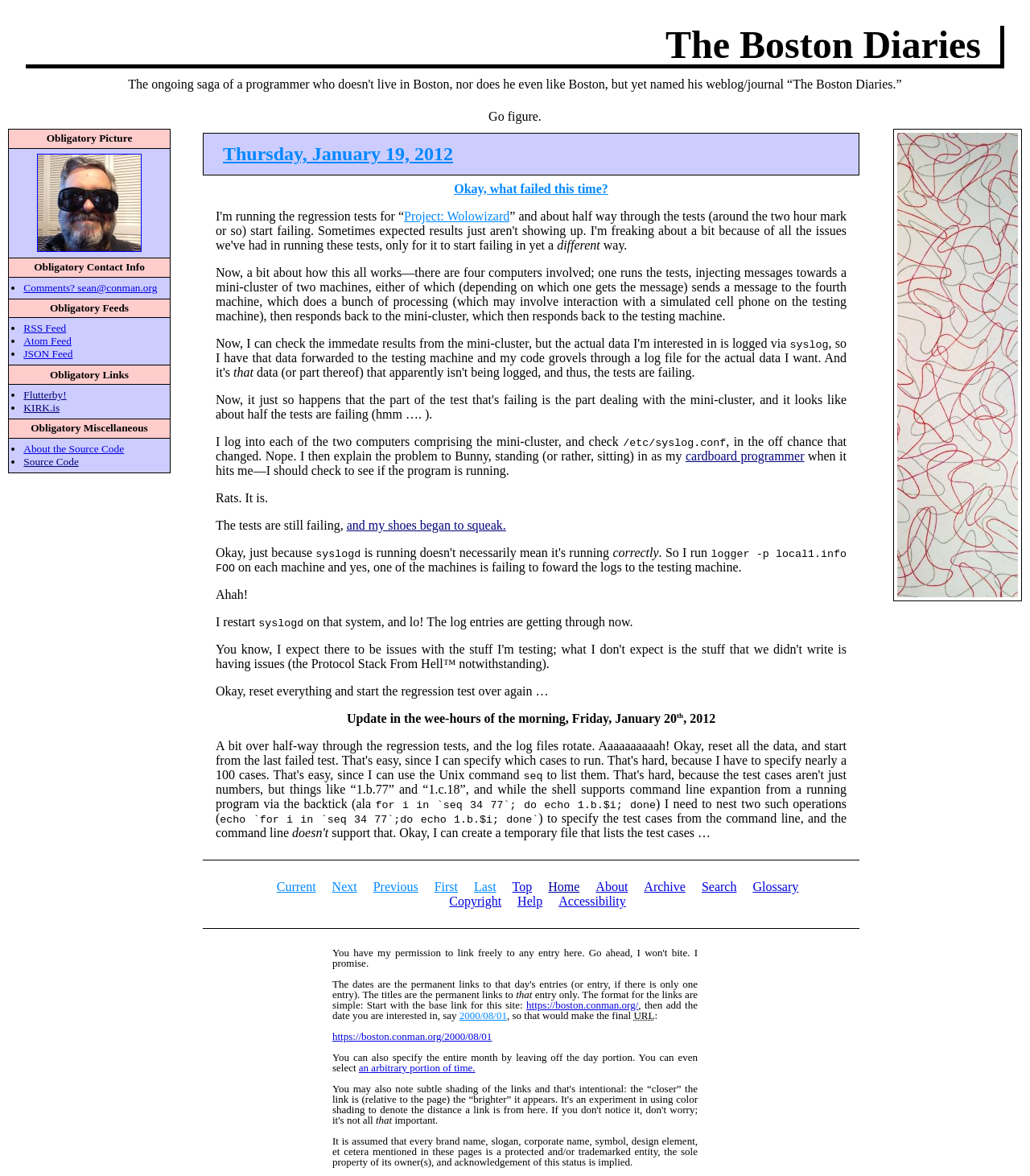Determine the bounding box coordinates of the element that should be clicked to execute the following command: "Follow the 'cardboard programmer' link".

[0.666, 0.382, 0.781, 0.394]